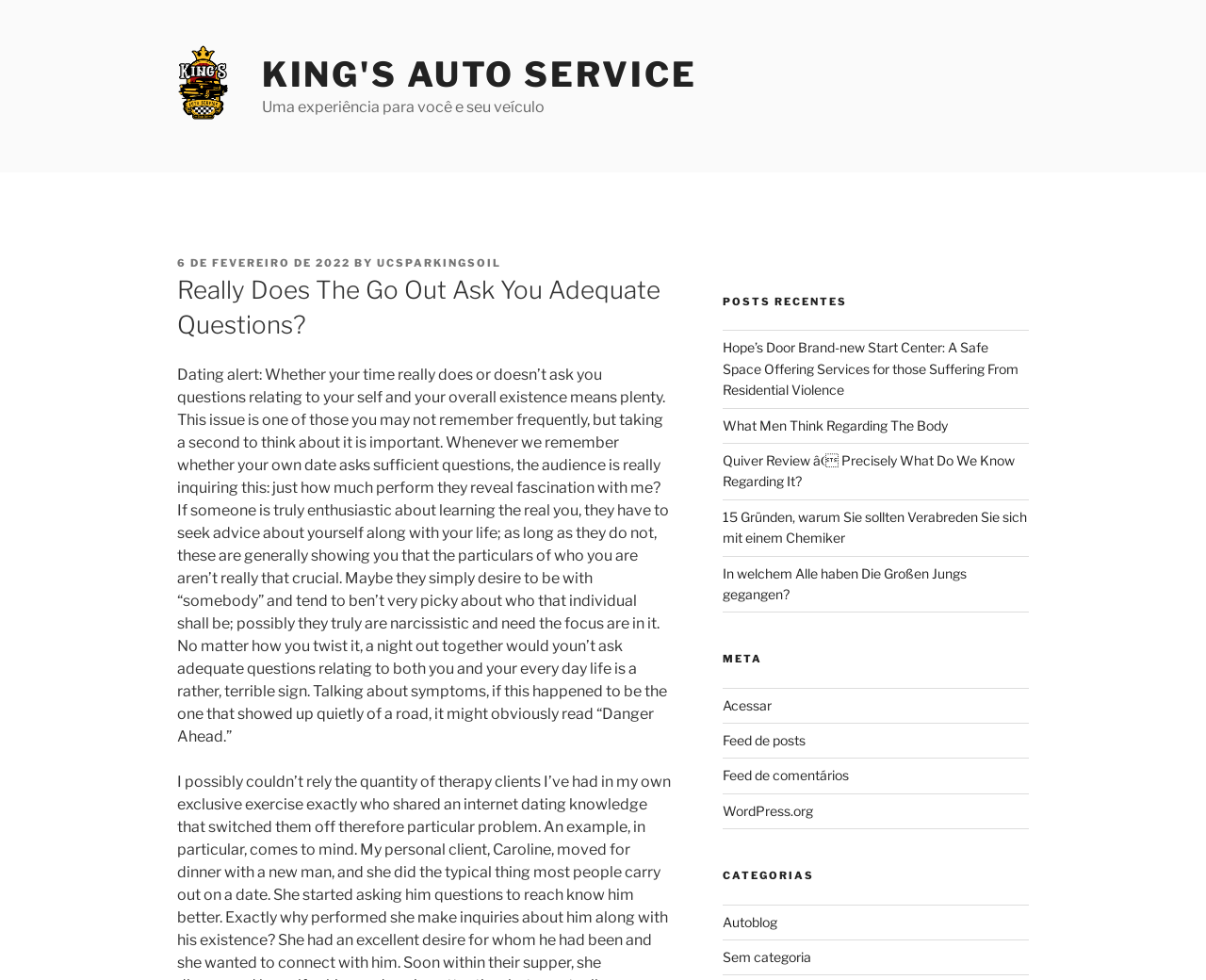Identify the bounding box of the UI element that matches this description: "parent_node: KING'S AUTO SERVICE".

[0.147, 0.046, 0.215, 0.13]